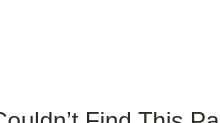Based on what you see in the screenshot, provide a thorough answer to this question: What is the design style of the blog post?

The design style of the blog post is sleek and modern, as inferred from the caption, which emphasizes the focus on trendy topics and aims to engage readers with its modern look.